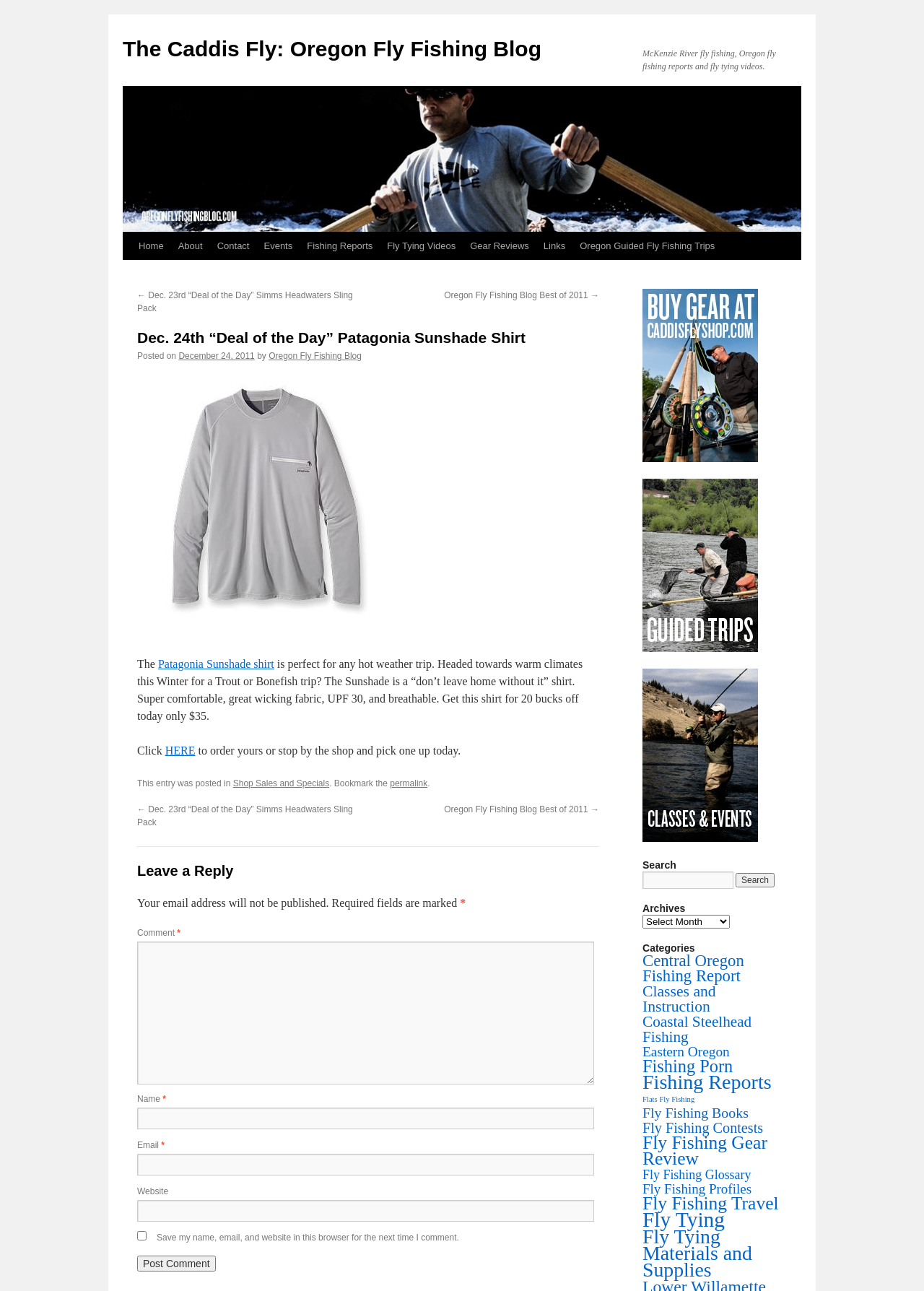Locate the bounding box coordinates of the element I should click to achieve the following instruction: "Click PRODUCTS".

None